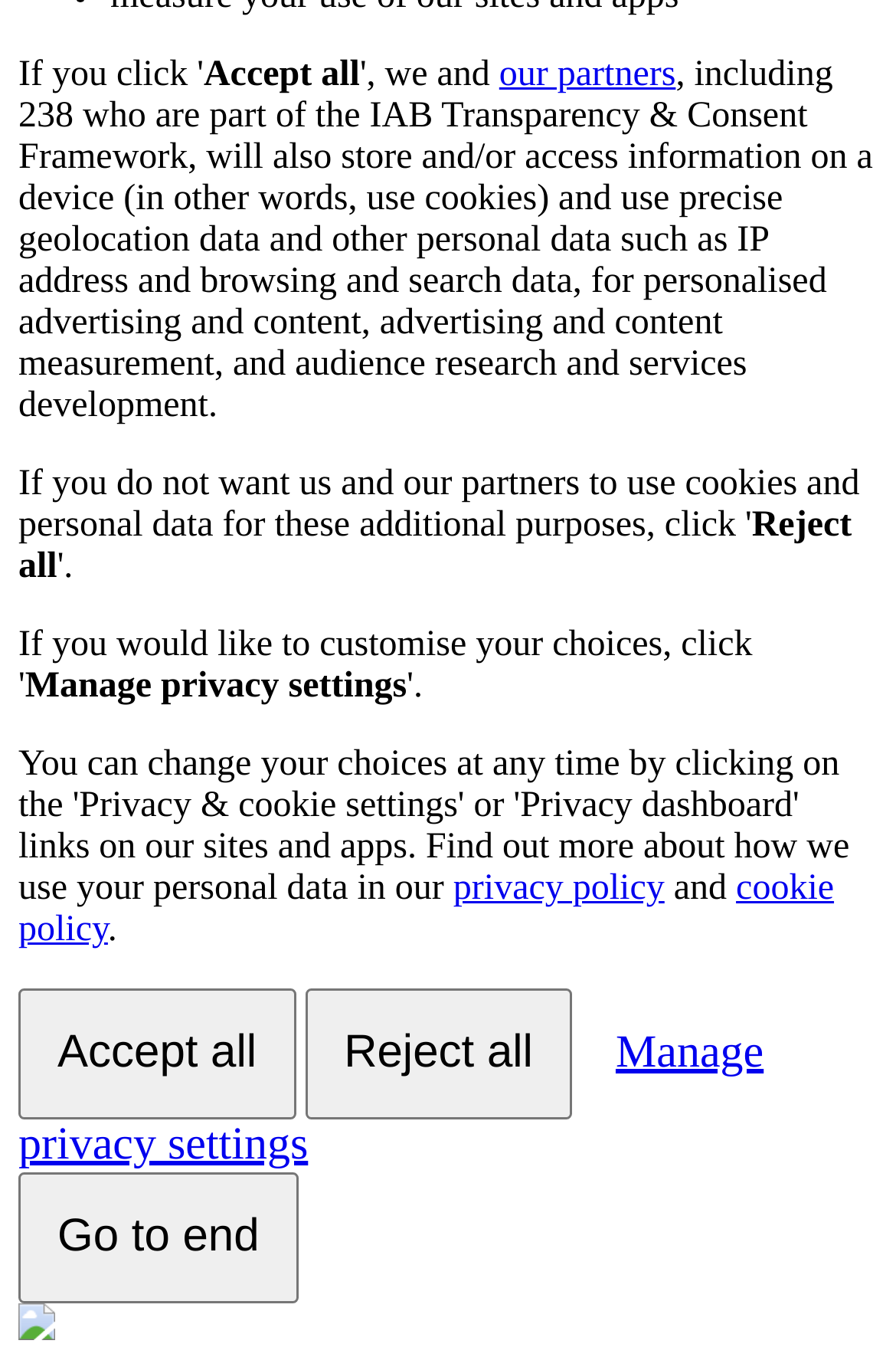Bounding box coordinates are to be given in the format (top-left x, top-left y, bottom-right x, bottom-right y). All values must be floating point numbers between 0 and 1. Provide the bounding box coordinate for the UI element described as: Go to end

[0.021, 0.856, 0.333, 0.951]